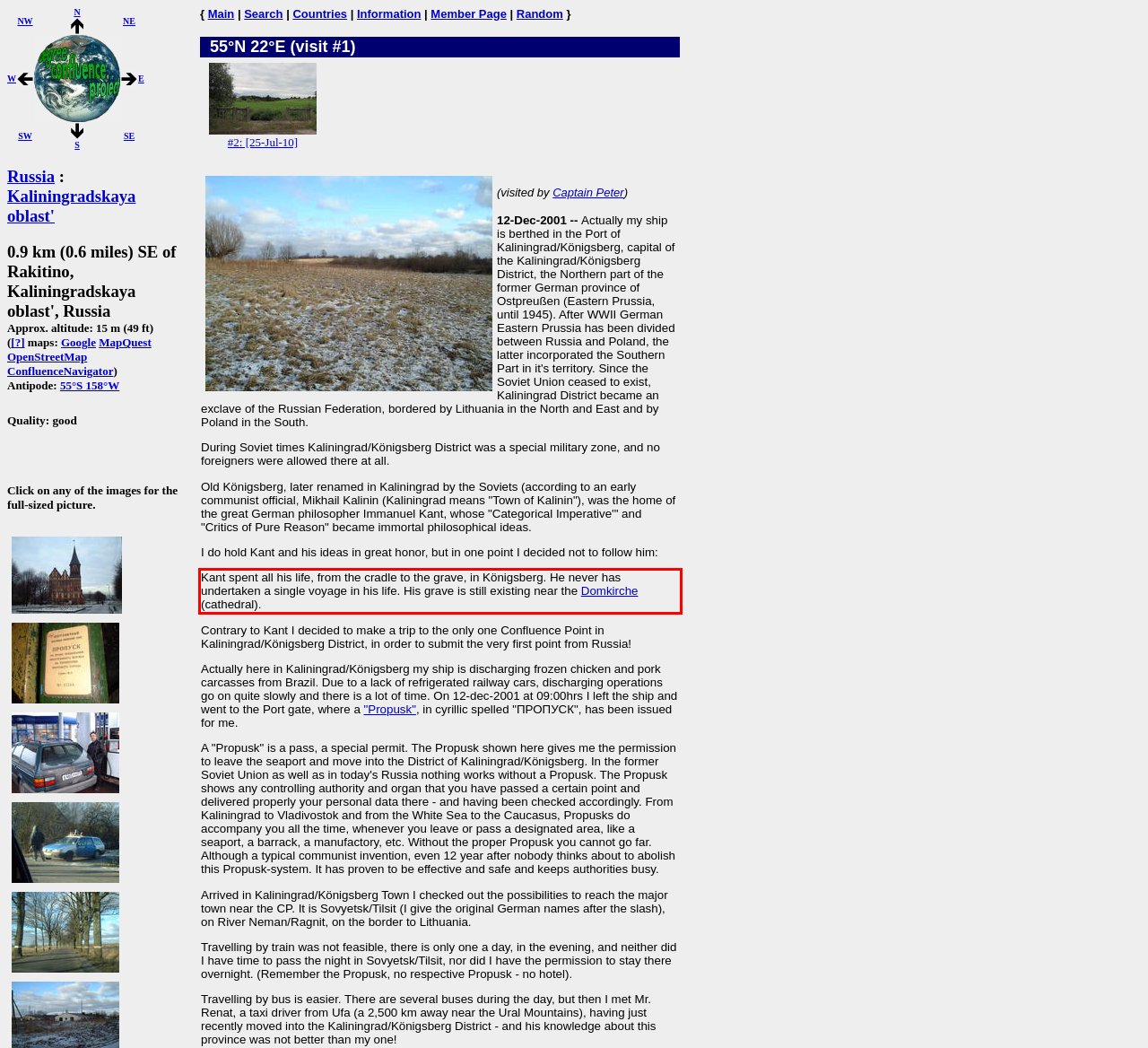Given a screenshot of a webpage containing a red rectangle bounding box, extract and provide the text content found within the red bounding box.

Kant spent all his life, from the cradle to the grave, in Königsberg. He never has undertaken a single voyage in his life. His grave is still existing near the Domkirche (cathedral).